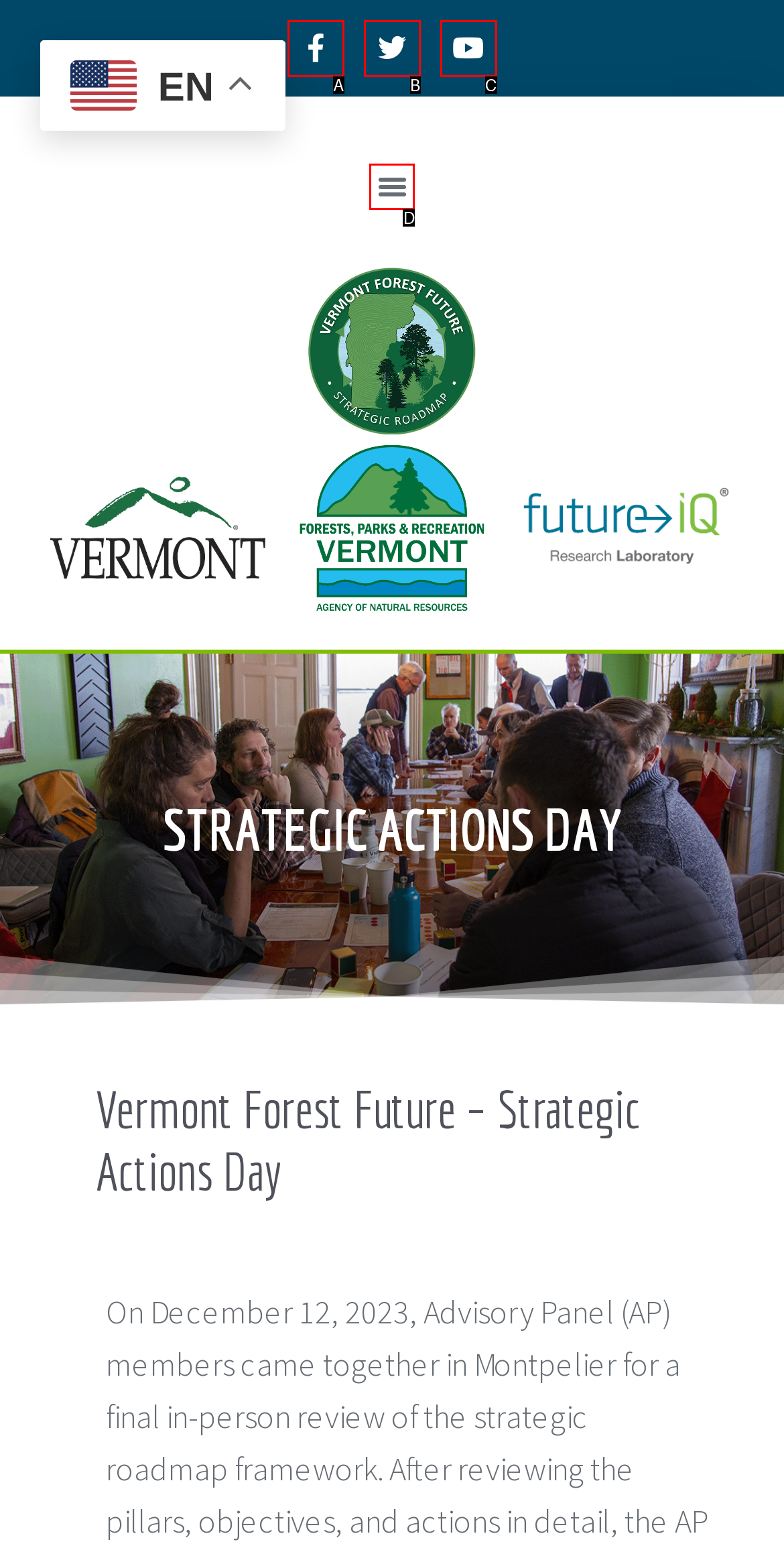From the given choices, identify the element that matches: Facebook-f
Answer with the letter of the selected option.

A